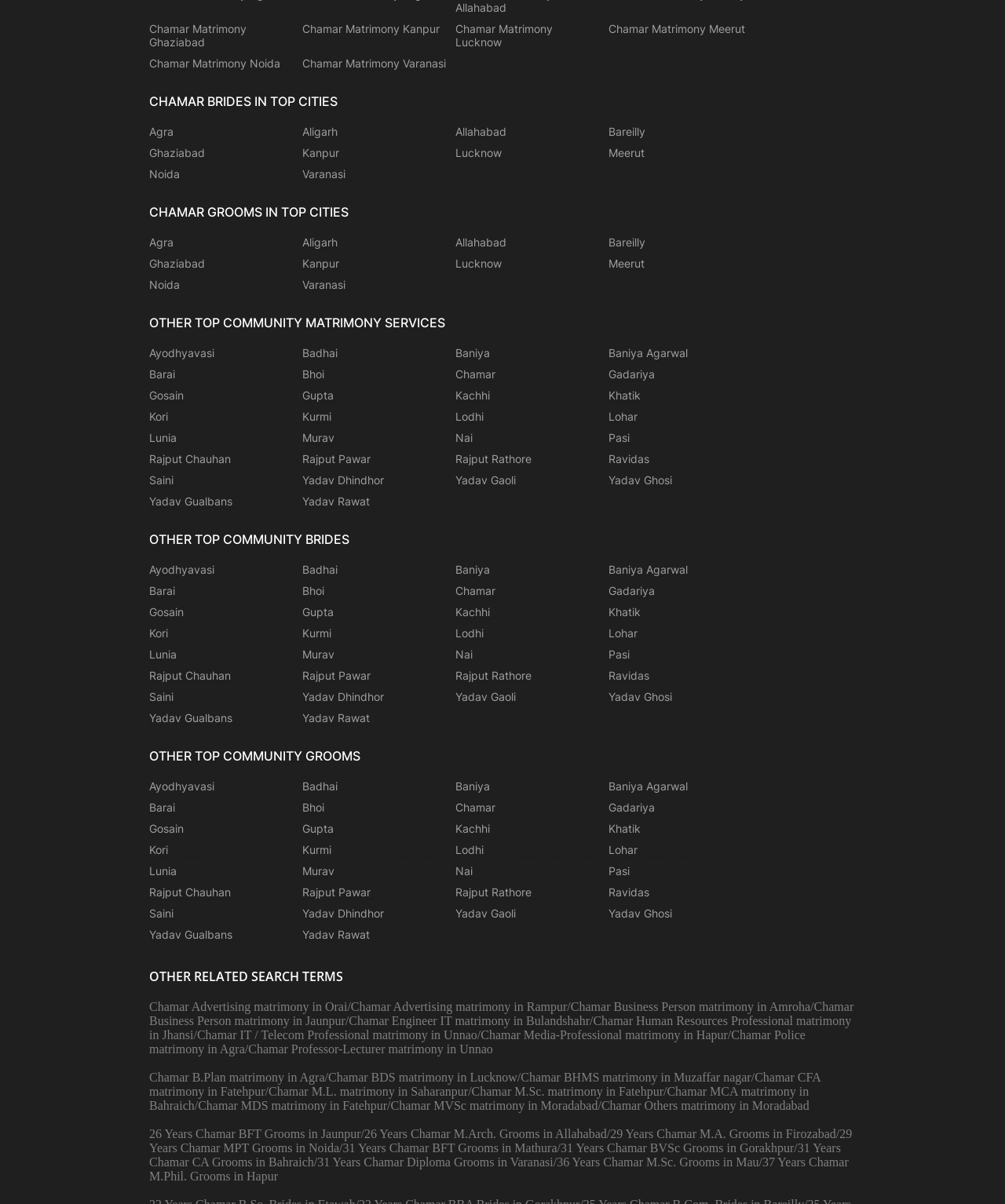Find the bounding box coordinates for the area that must be clicked to perform this action: "Check CHAMAR GROOMS IN TOP CITIES".

[0.148, 0.169, 0.852, 0.182]